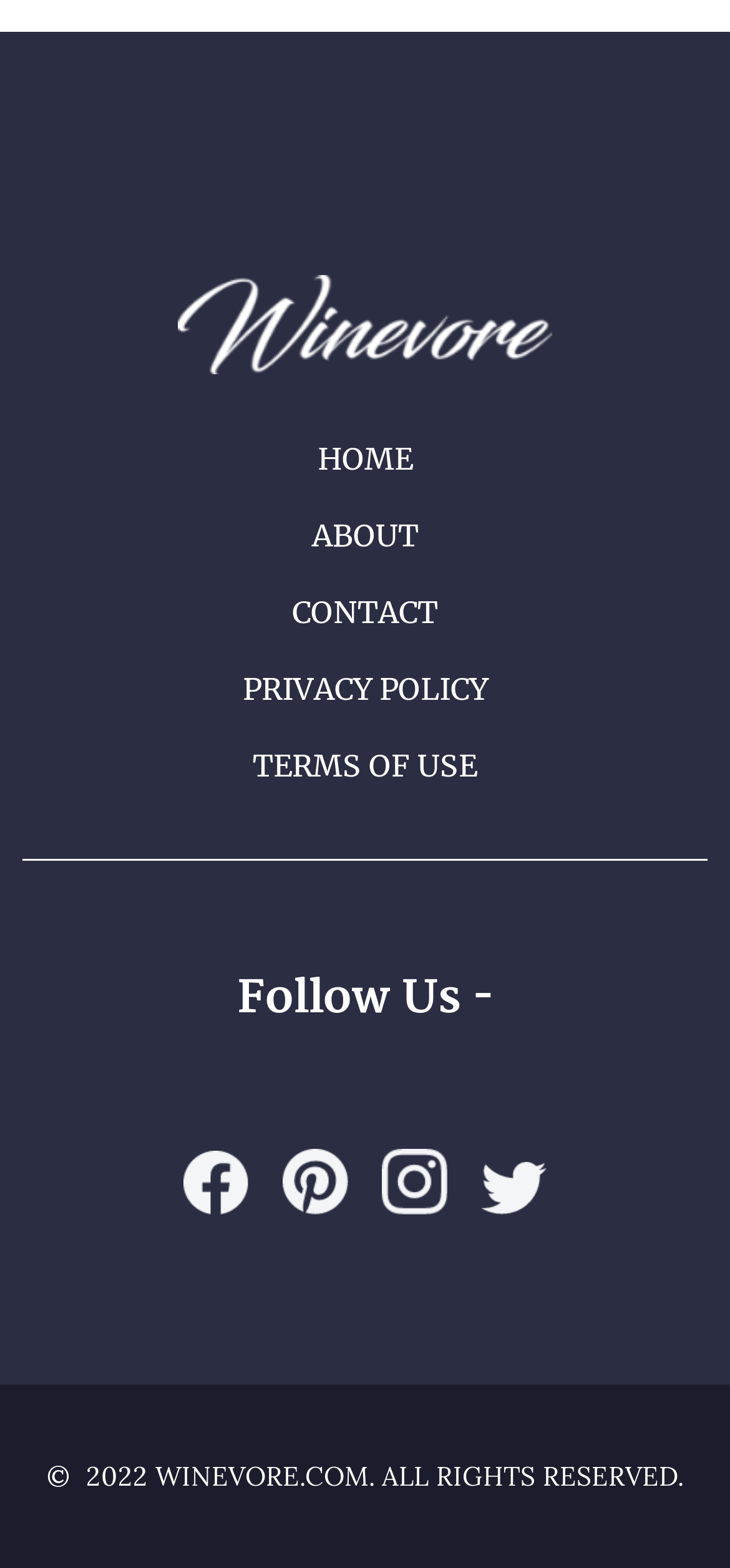Pinpoint the bounding box coordinates of the element that must be clicked to accomplish the following instruction: "click the TERMS OF USE link". The coordinates should be in the format of four float numbers between 0 and 1, i.e., [left, top, right, bottom].

[0.346, 0.477, 0.654, 0.5]